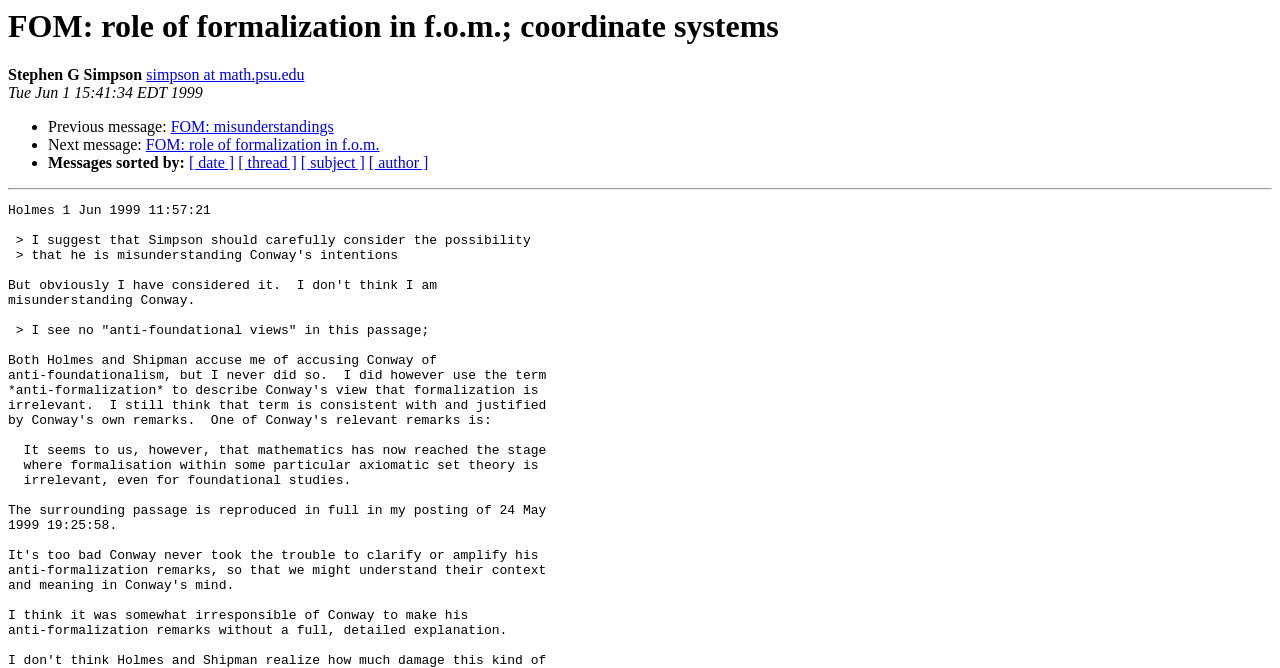Reply to the question with a single word or phrase:
What are the options to sort messages by?

date, thread, subject, author